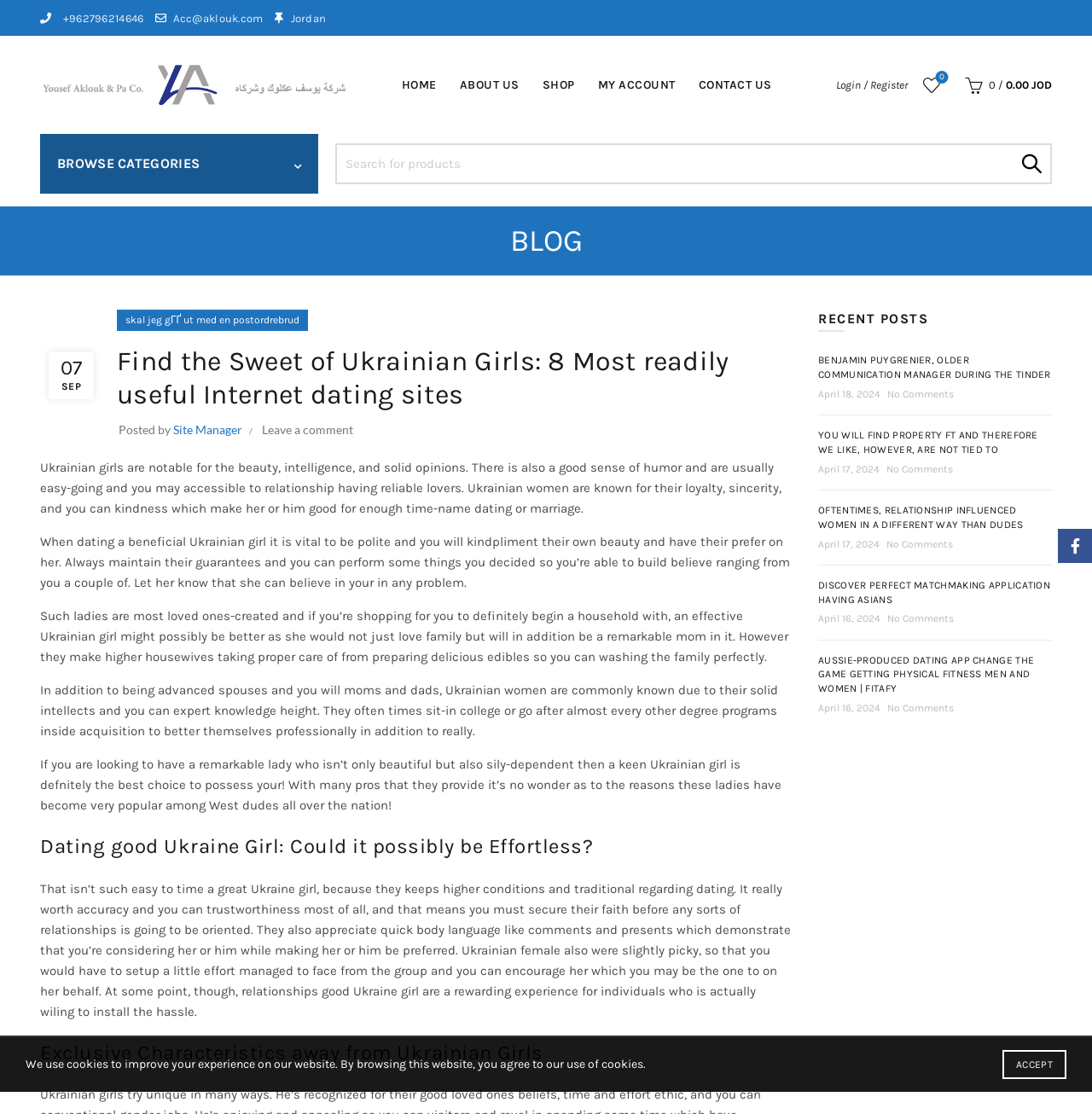Generate an in-depth caption that captures all aspects of the webpage.

This webpage is about Ukrainian girls and online dating. At the top, there is a header section with a logo, navigation links, and a search bar. The logo is an image with the text "aklouk" next to it. The navigation links include "HOME", "ABOUT US", "SHOP", "MY ACCOUNT", "CONTACT US", and "Login / Register". There is also a wishlist and a cart icon with a price tag.

Below the header, there is a section with a title "BROWSE CATEGORIES" and a search bar with a button labeled "SEARCH". On the right side of the search bar, there is a section with a title "BLOG" and a list of recent posts. Each post has a title, a date, and a "No Comments" link.

The main content of the webpage is an article about Ukrainian girls and their characteristics. The article is divided into several sections with headings such as "Find the Sweet of Ukrainian Girls: 8 Most readily useful Internet dating sites", "Dating good Ukraine Girl: Could it possibly be Effortless?", and "Exclusive Characteristics away from Ukrainian Girls". The article provides information about Ukrainian girls' beauty, intelligence, sense of humor, and loyalty, as well as tips for dating them.

On the right side of the article, there is a section with a title "RECENT POSTS" and a list of links to other articles. Each link has a title, a date, and a "No Comments" link.

At the bottom of the webpage, there is a footer section with a Facebook icon, a cookie policy notice, and an "ACCEPT" button.